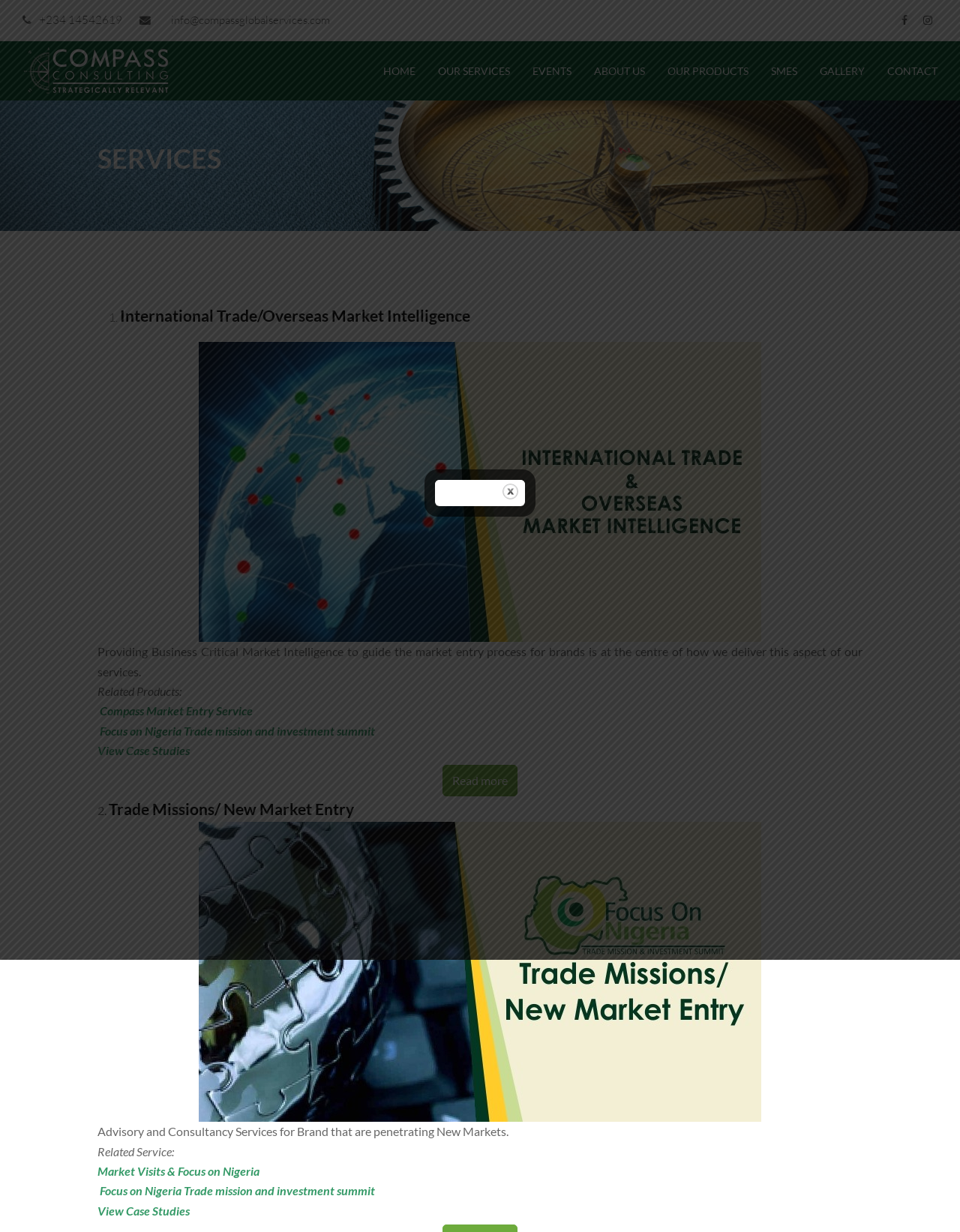What is the text of the last link in the 'OUR SERVICES' section?
Observe the image and answer the question with a one-word or short phrase response.

View Case Studies